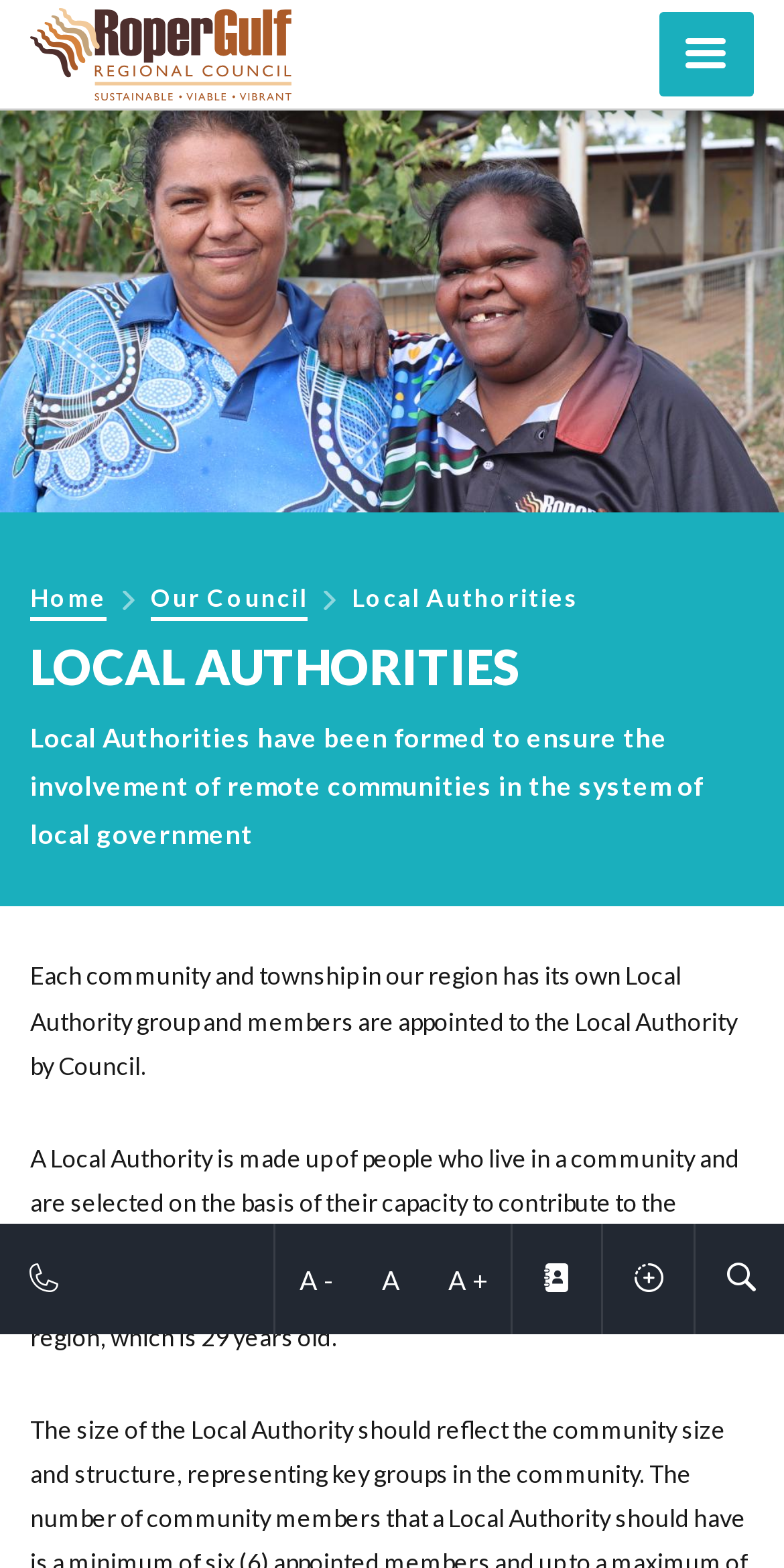What is a Local Authority made up of?
Based on the image, give a concise answer in the form of a single word or short phrase.

People who live in a community